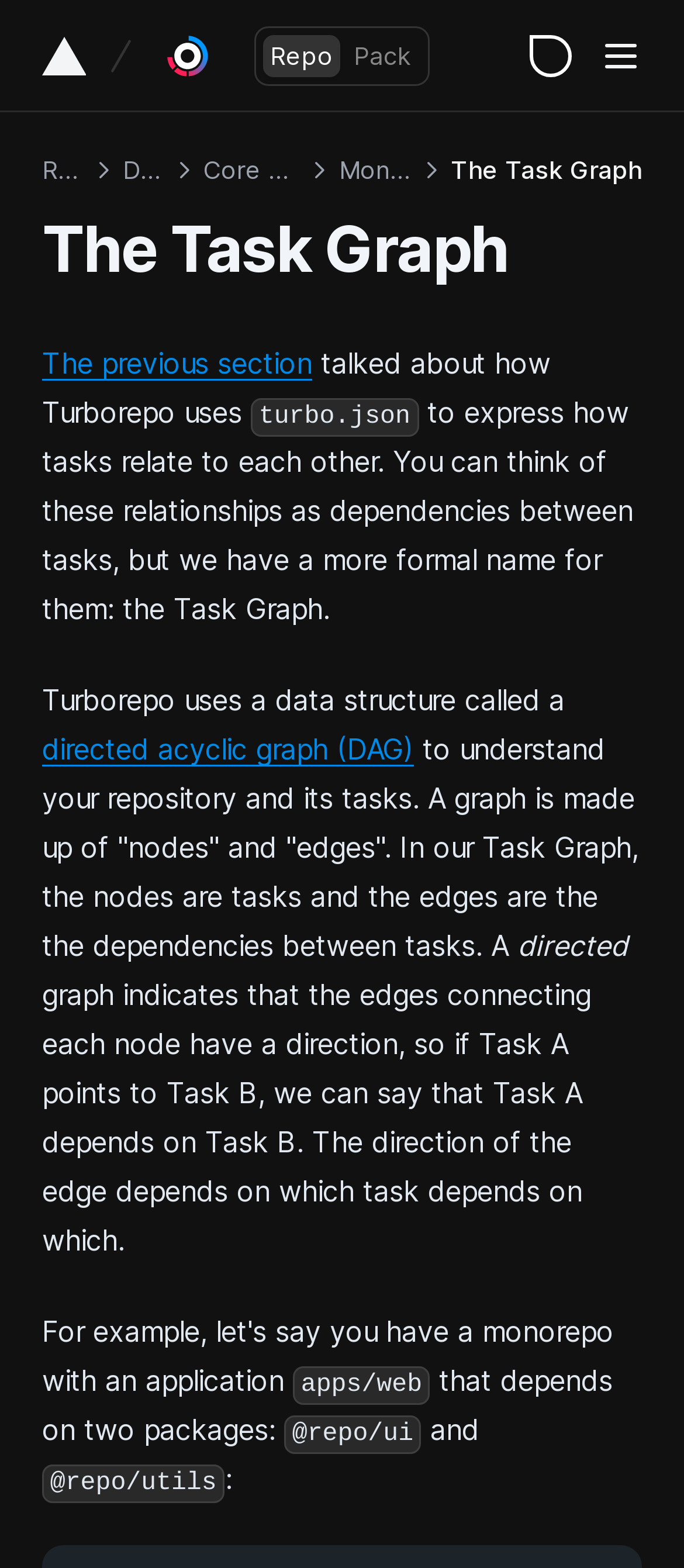Determine the bounding box of the UI element mentioned here: "aria-label="ENCANTO Coasters.jpg"". The coordinates must be in the format [left, top, right, bottom] with values ranging from 0 to 1.

None